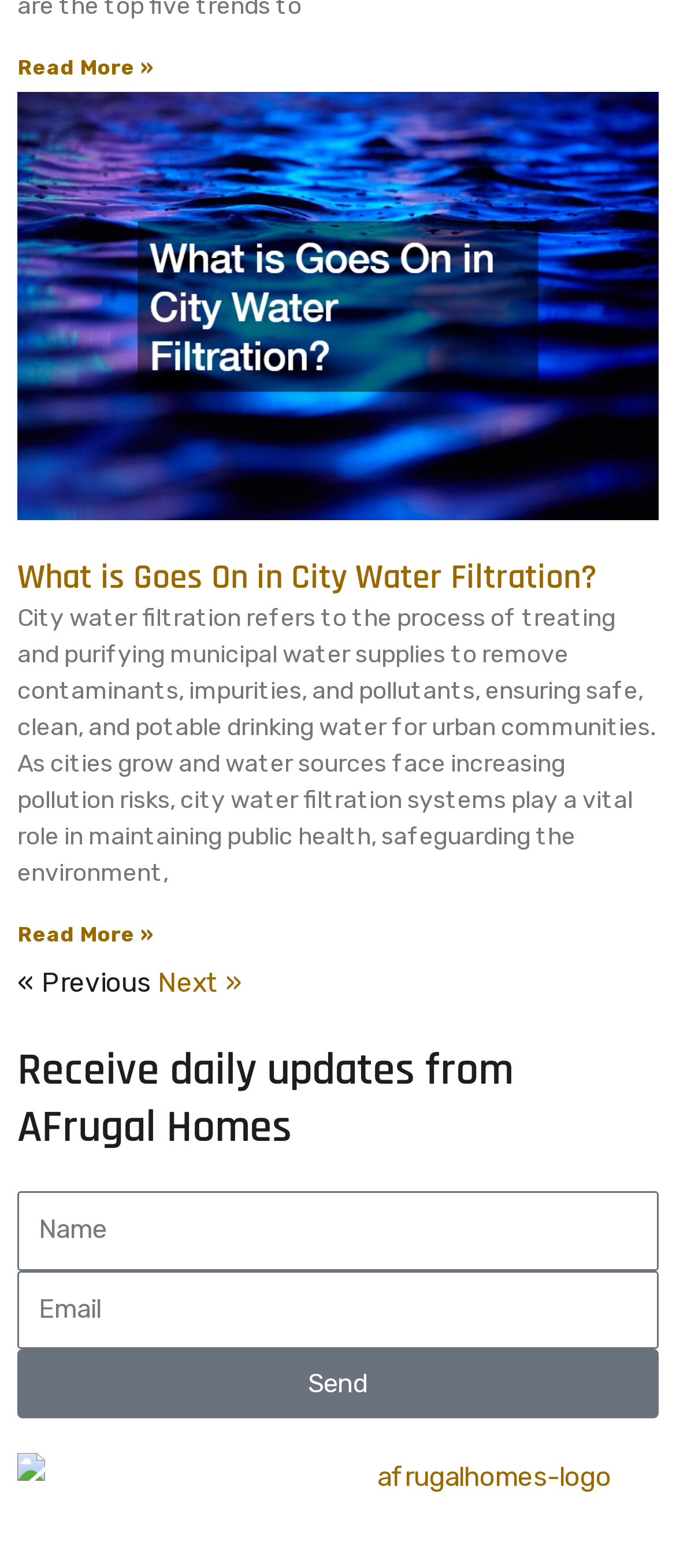How many pagination links are there?
Look at the screenshot and respond with a single word or phrase.

2